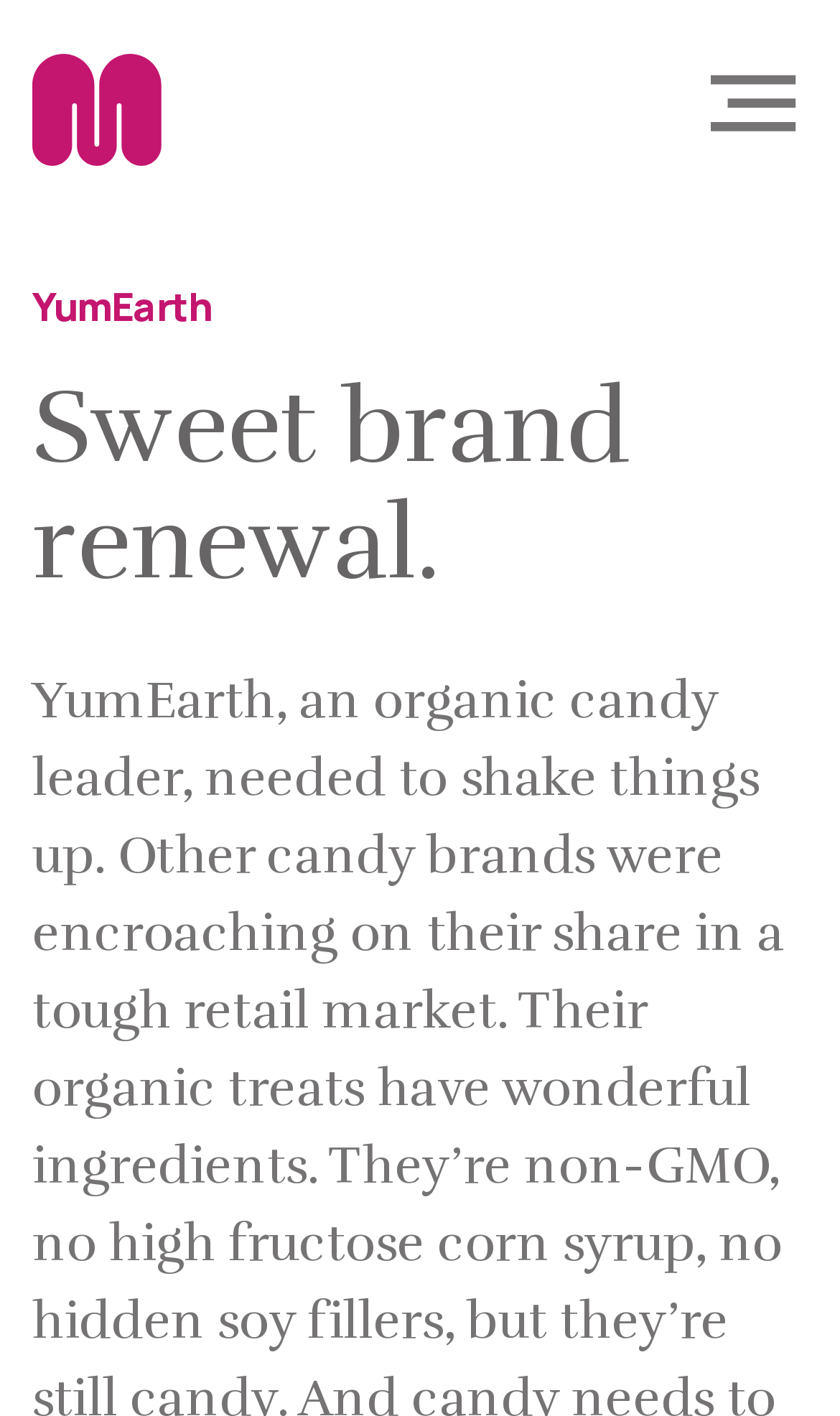Refer to the element description aria-label="Toggle navigation" and identify the corresponding bounding box in the screenshot. Format the coordinates as (top-left x, top-left y, bottom-right x, bottom-right y) with values in the range of 0 to 1.

[0.833, 0.039, 0.962, 0.115]